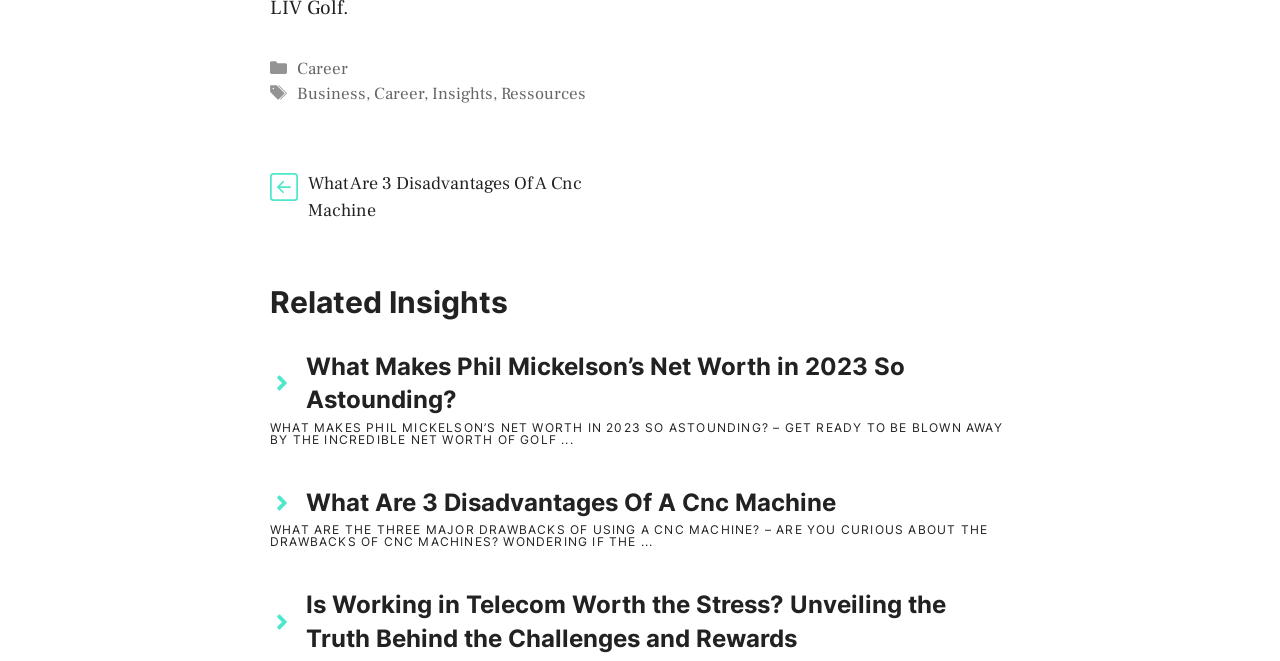Can you identify the bounding box coordinates of the clickable region needed to carry out this instruction: 'Click on the 'Career' link'? The coordinates should be four float numbers within the range of 0 to 1, stated as [left, top, right, bottom].

[0.232, 0.087, 0.272, 0.12]